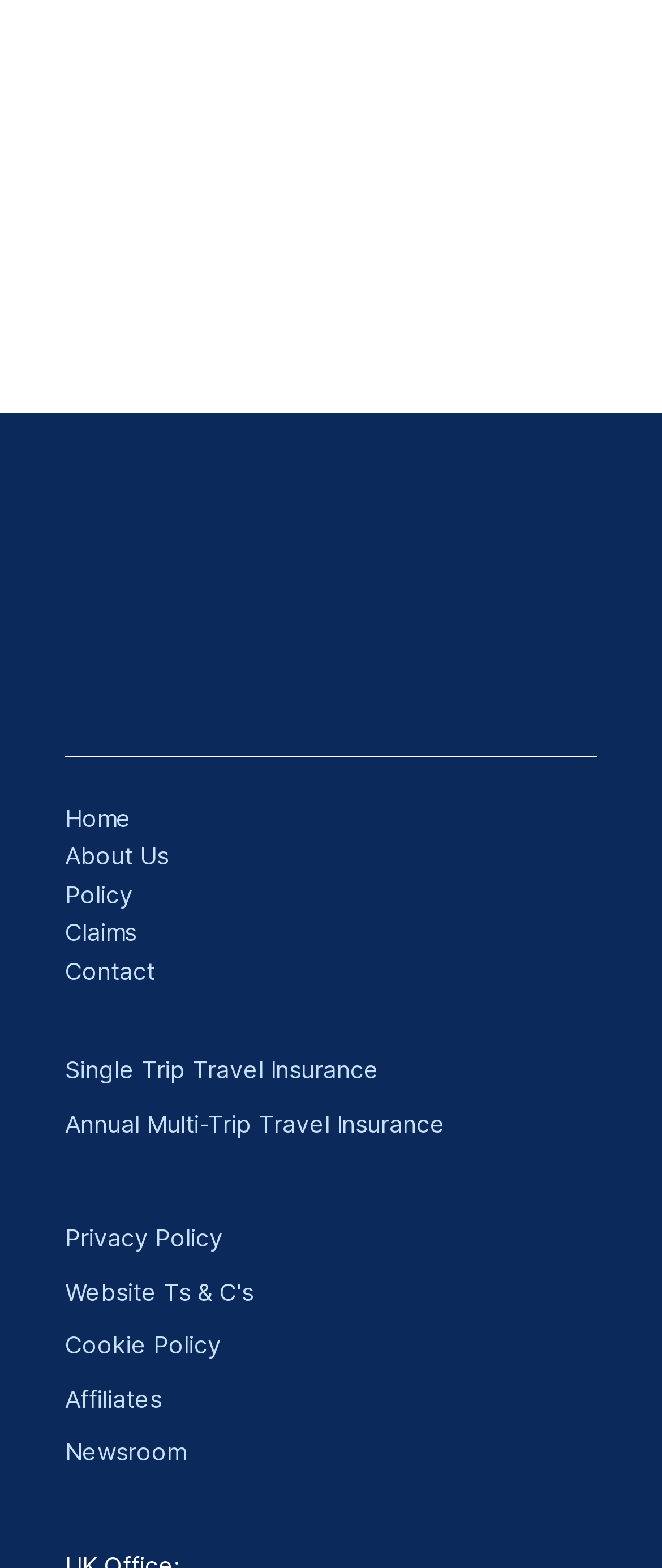Please identify the bounding box coordinates of the clickable area that will allow you to execute the instruction: "learn about the company".

[0.098, 0.534, 0.255, 0.559]